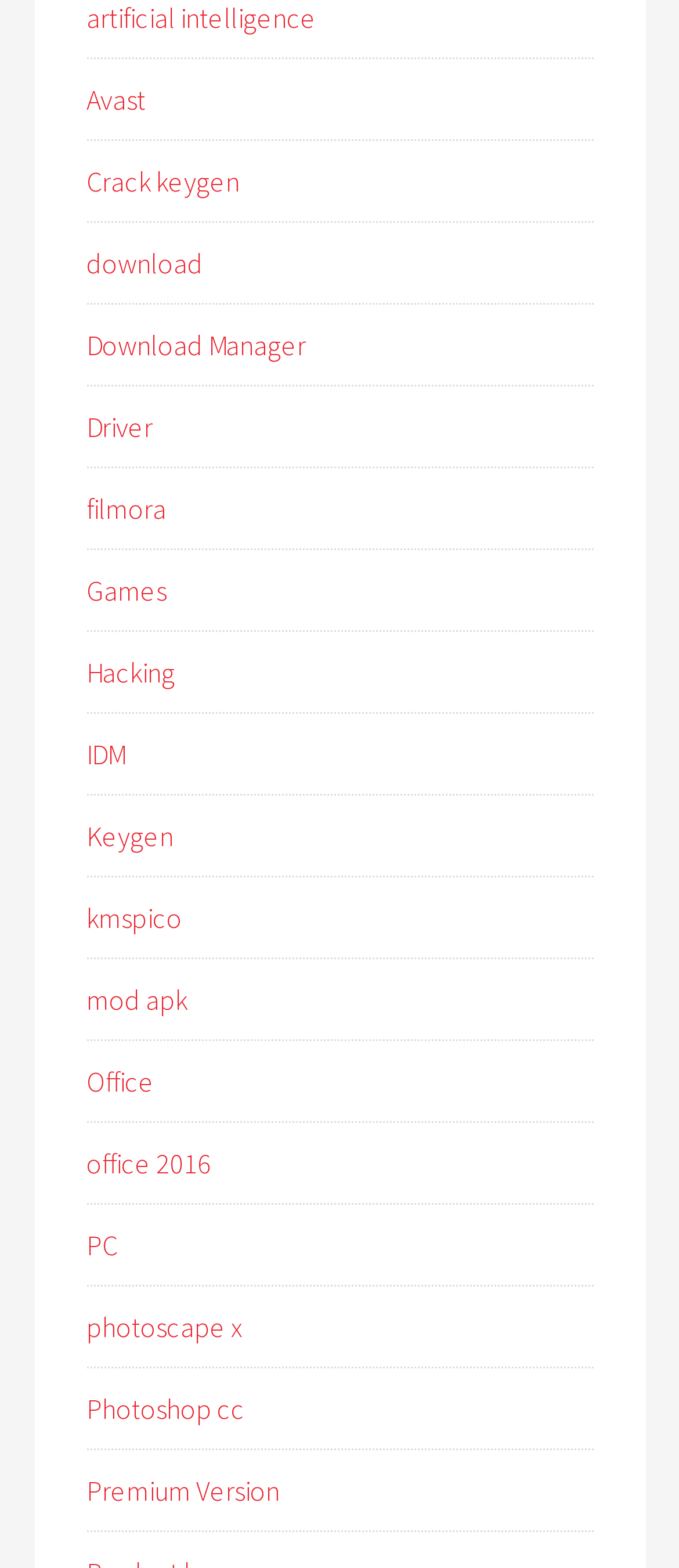How many links are related to software on the webpage?
Look at the screenshot and respond with one word or a short phrase.

at least 5